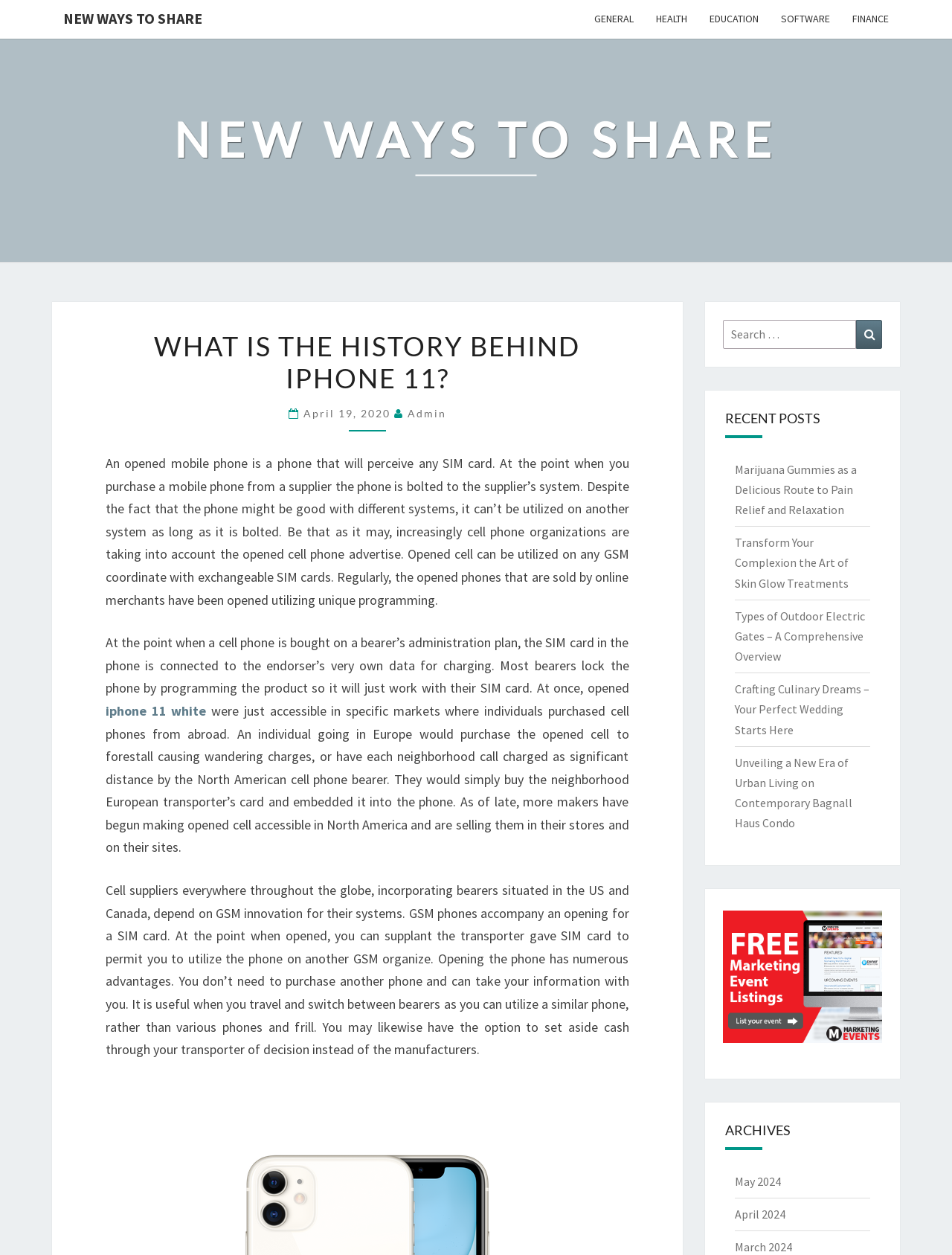Determine the bounding box coordinates of the region I should click to achieve the following instruction: "Contact Cari via email". Ensure the bounding box coordinates are four float numbers between 0 and 1, i.e., [left, top, right, bottom].

None